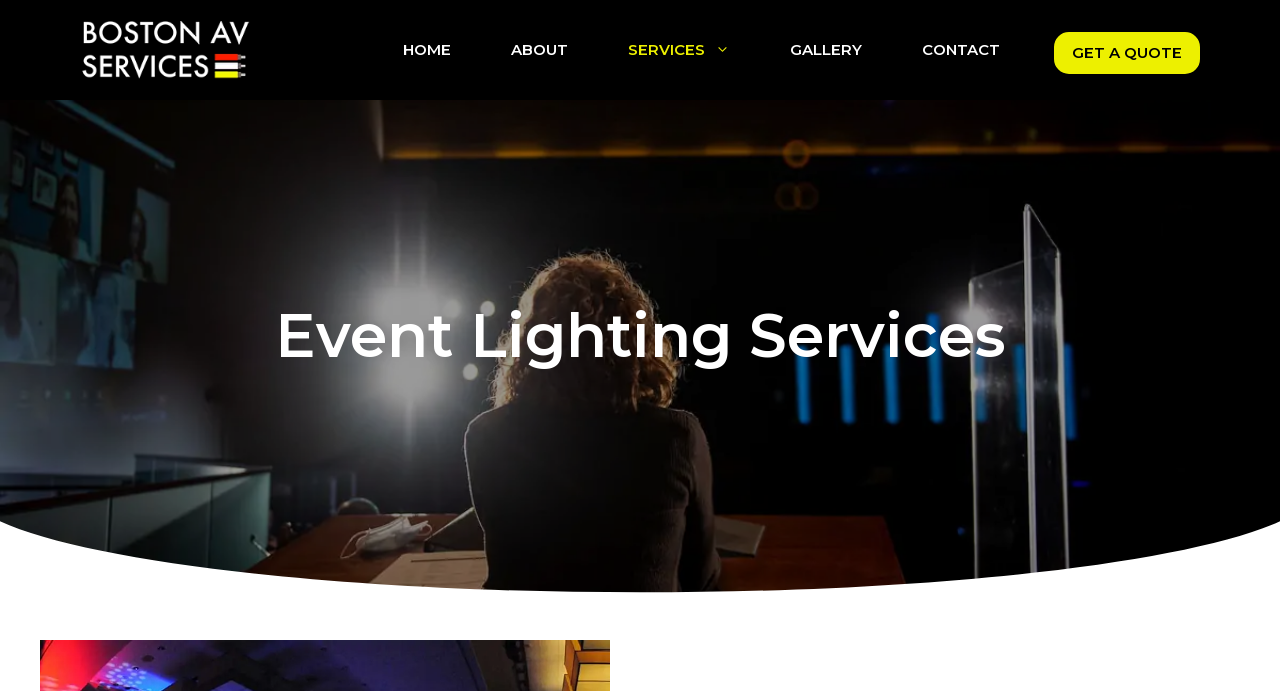Find the bounding box of the UI element described as follows: "About".

[0.376, 0.029, 0.467, 0.116]